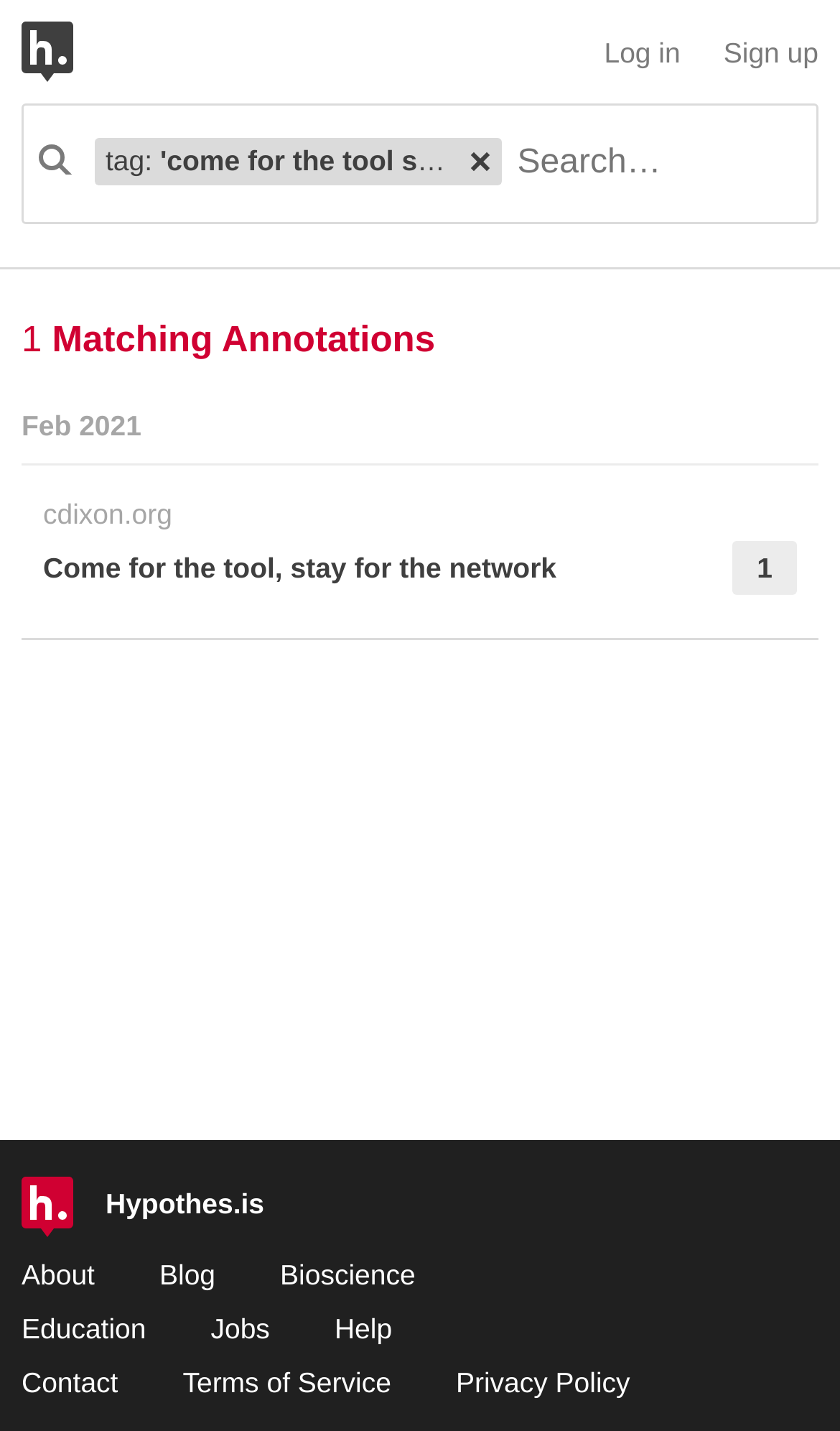Identify the bounding box coordinates of the HTML element based on this description: "Sign up".

[0.861, 0.023, 0.974, 0.05]